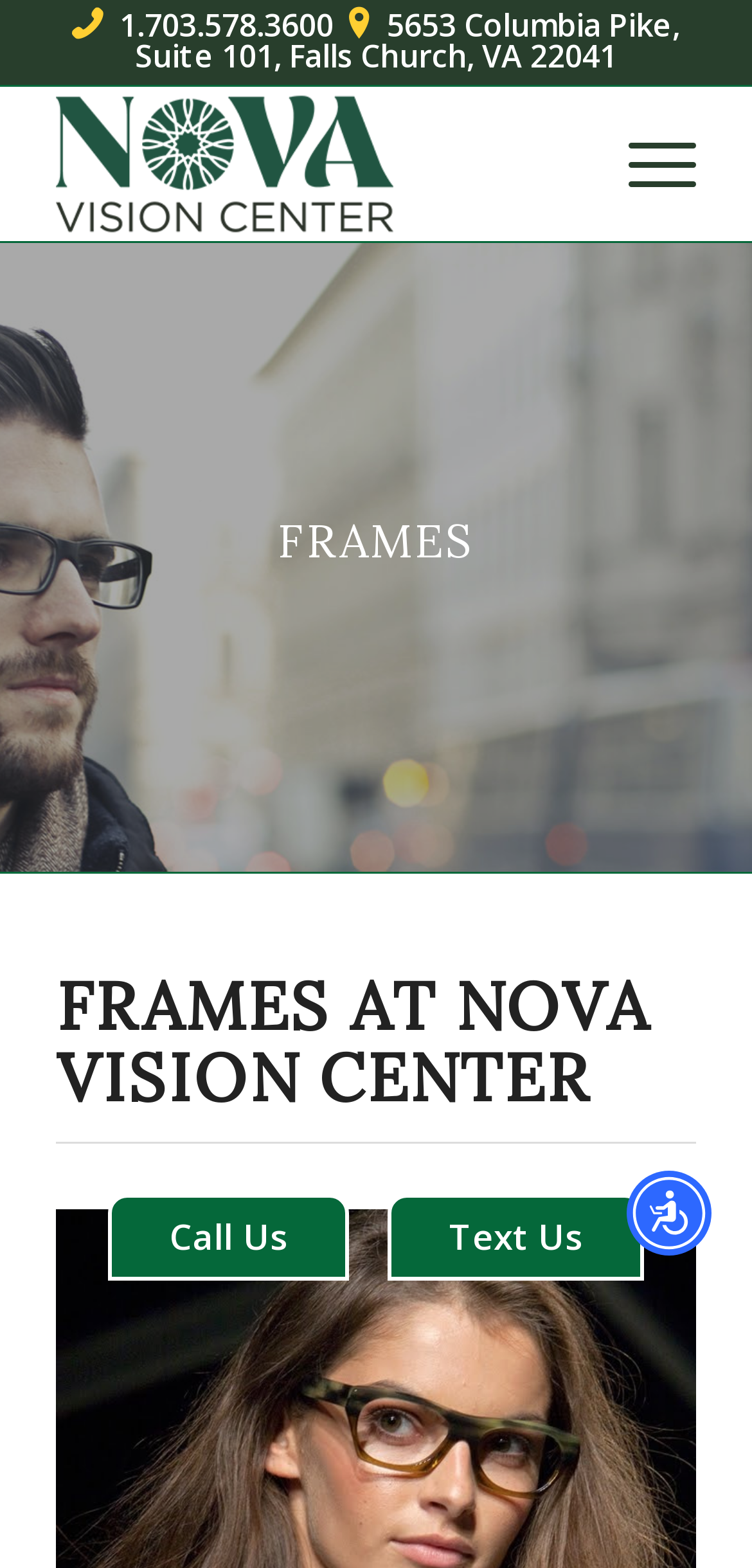Find the bounding box coordinates for the UI element whose description is: "aria-label="Accessibility Menu" title="Accessibility Menu"". The coordinates should be four float numbers between 0 and 1, in the format [left, top, right, bottom].

[0.833, 0.747, 0.946, 0.801]